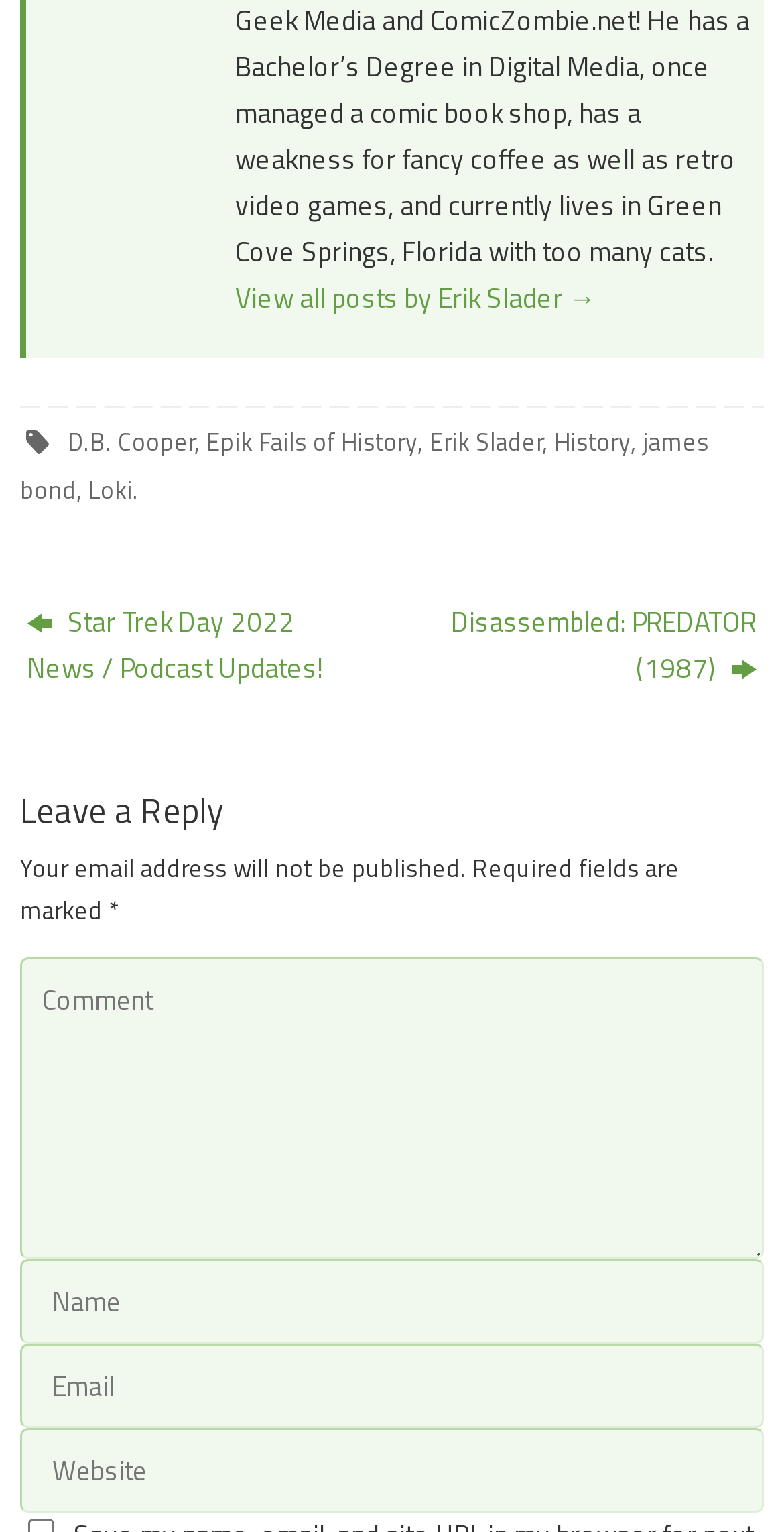What are the tags related to the post?
Respond to the question with a well-detailed and thorough answer.

The tags are listed in the footer section of the webpage, separated by commas. They are 'D.B. Cooper', 'Epik Fails of History', 'Erik Slader', 'History', 'james bond', and 'Loki'.